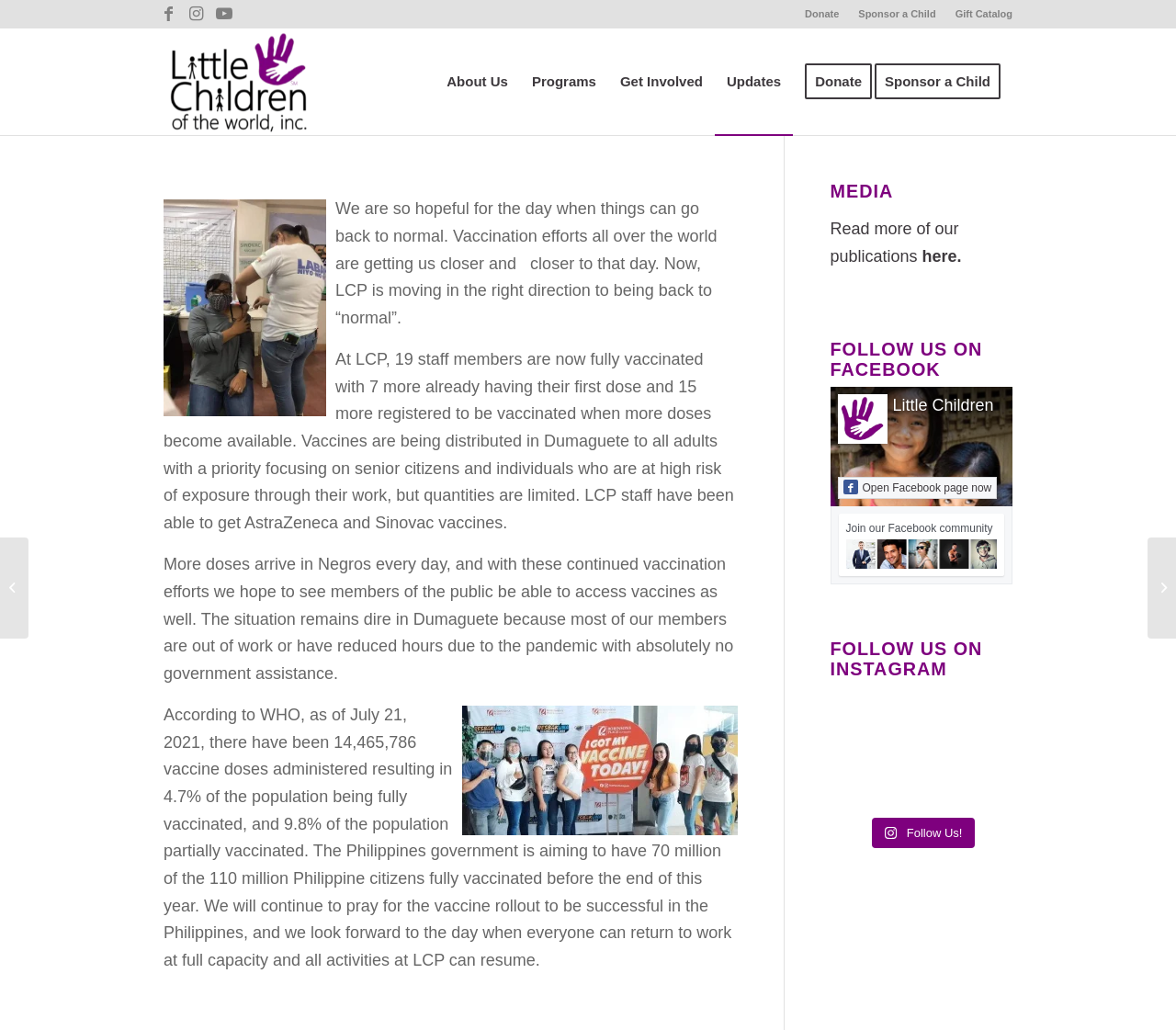What is the goal of the Philippine government's vaccination efforts?
Please provide a single word or phrase as your answer based on the image.

70 million fully vaccinated citizens